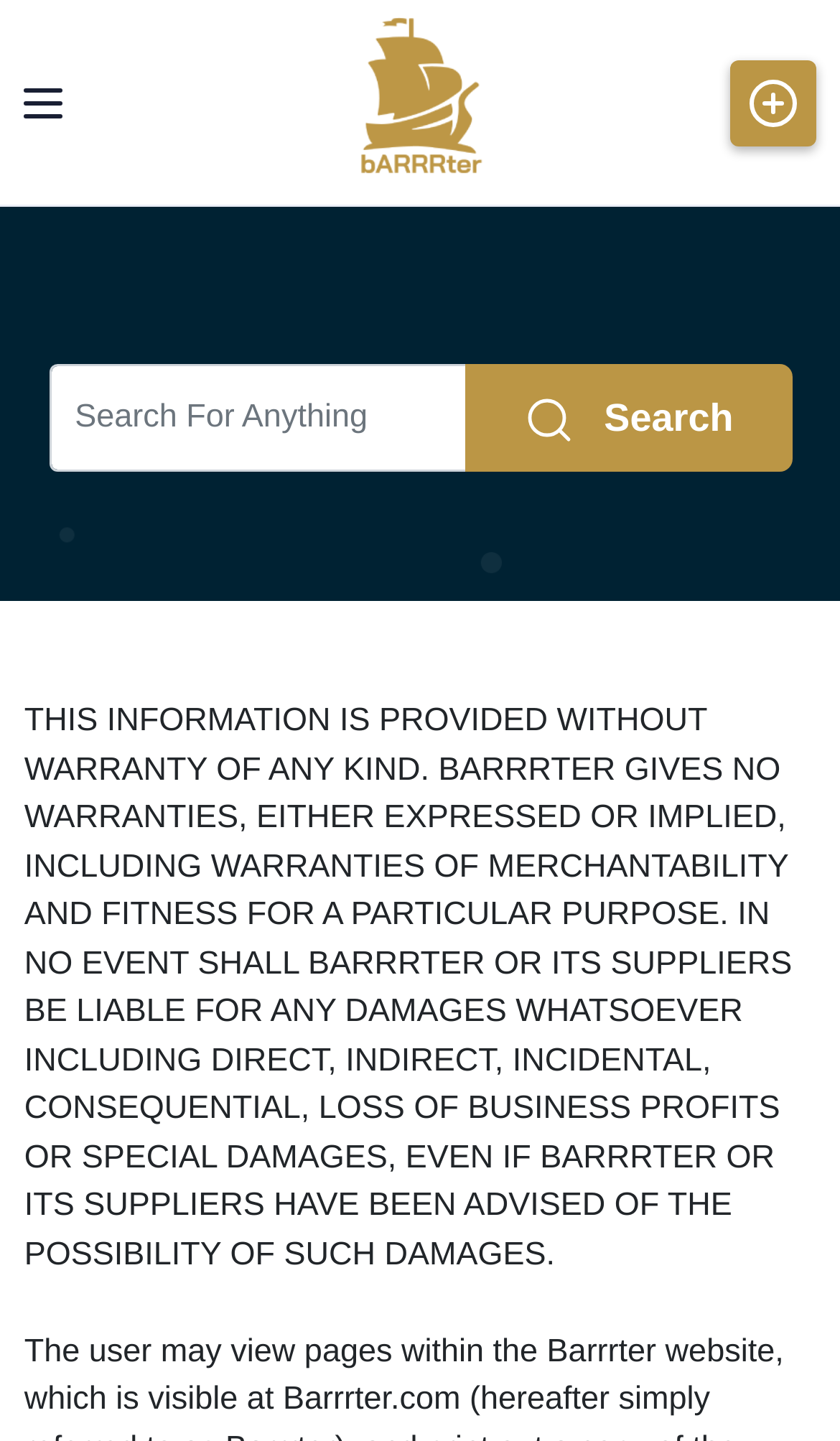Illustrate the webpage with a detailed description.

The webpage is about Barrrter, a platform for posting ads. At the top left, there is a small button. Next to it, on the top center, is a brand logo image with a link. On the top right, there is a link to "Post Ads" accompanied by a small image. 

Below the top section, there is a search bar where users can input text, with a "Search" button on the right side, which has a small image on it. 

The main content of the webpage is a block of text that outlines the terms and conditions of using Barrrter, stating that the information provided is without warranty and that Barrrter is not liable for any damages. This text takes up most of the page, spanning from the top center to the bottom right. 

At the very bottom left, there is a small, seemingly empty text element.